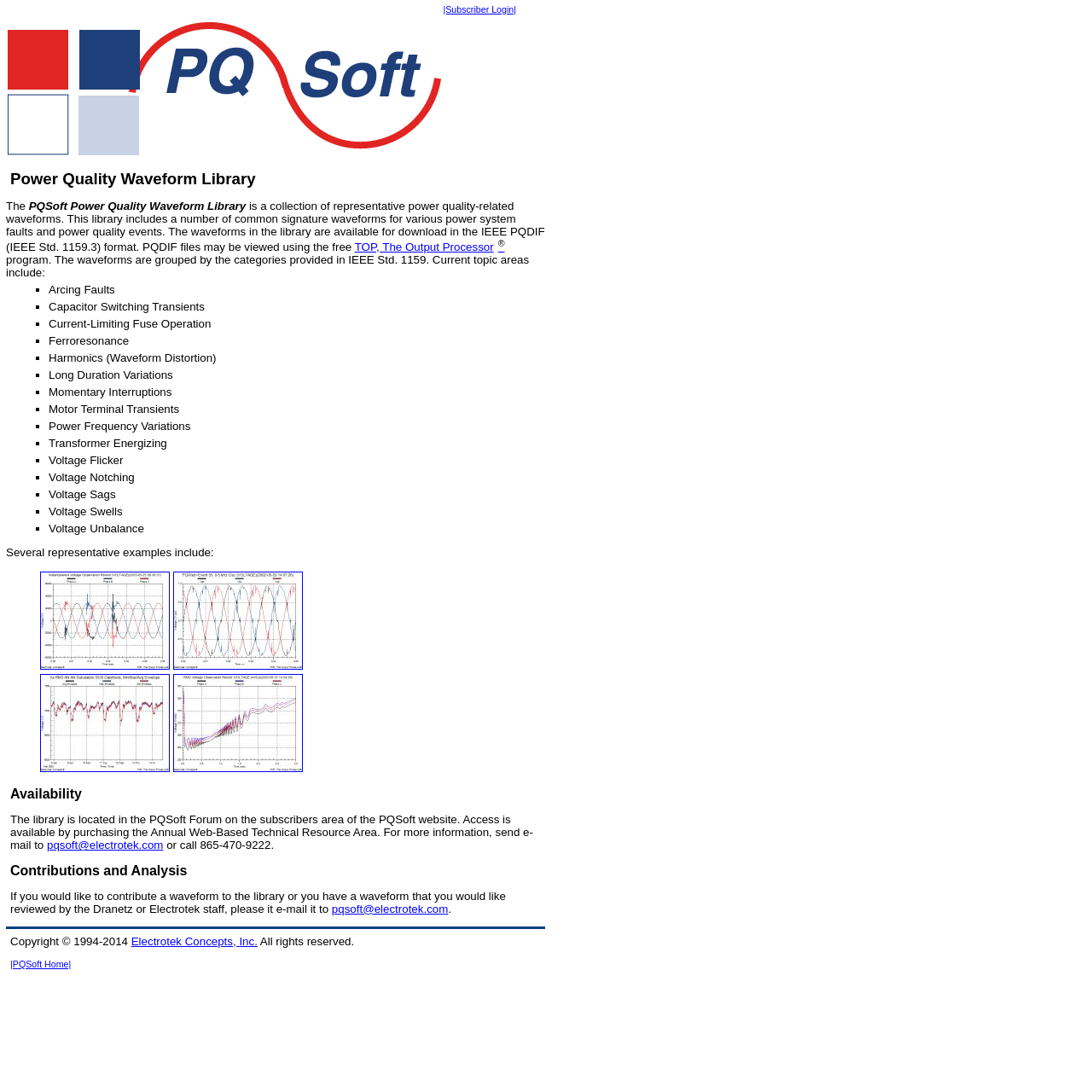Can you pinpoint the bounding box coordinates for the clickable element required for this instruction: "Click Subscriber Login"? The coordinates should be four float numbers between 0 and 1, i.e., [left, top, right, bottom].

[0.406, 0.002, 0.473, 0.014]